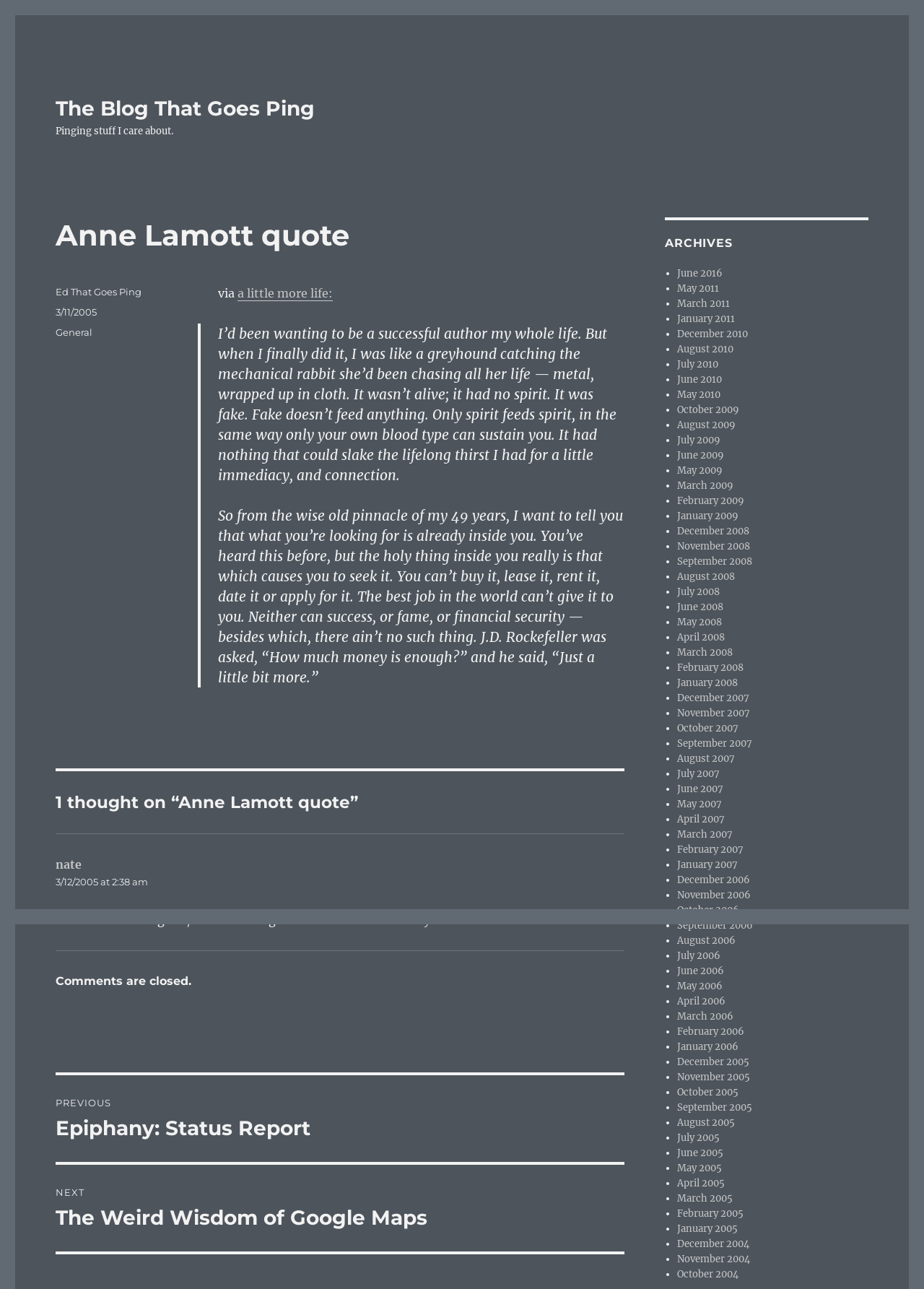Determine the bounding box coordinates for the clickable element to execute this instruction: "Check the comment from nate". Provide the coordinates as four float numbers between 0 and 1, i.e., [left, top, right, bottom].

[0.06, 0.665, 0.088, 0.676]